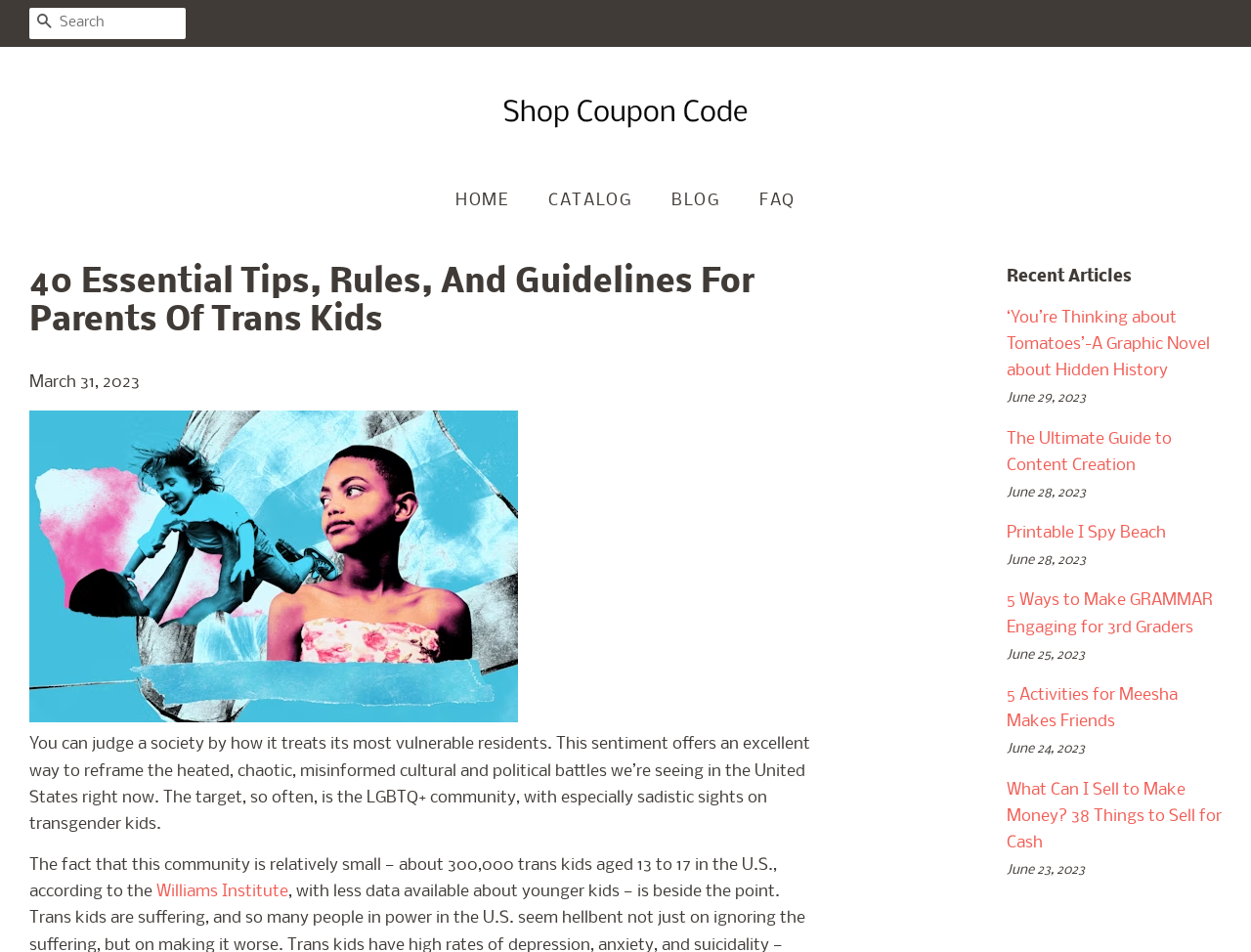Find and indicate the bounding box coordinates of the region you should select to follow the given instruction: "Go to Shop Coupon Code".

[0.402, 0.08, 0.598, 0.159]